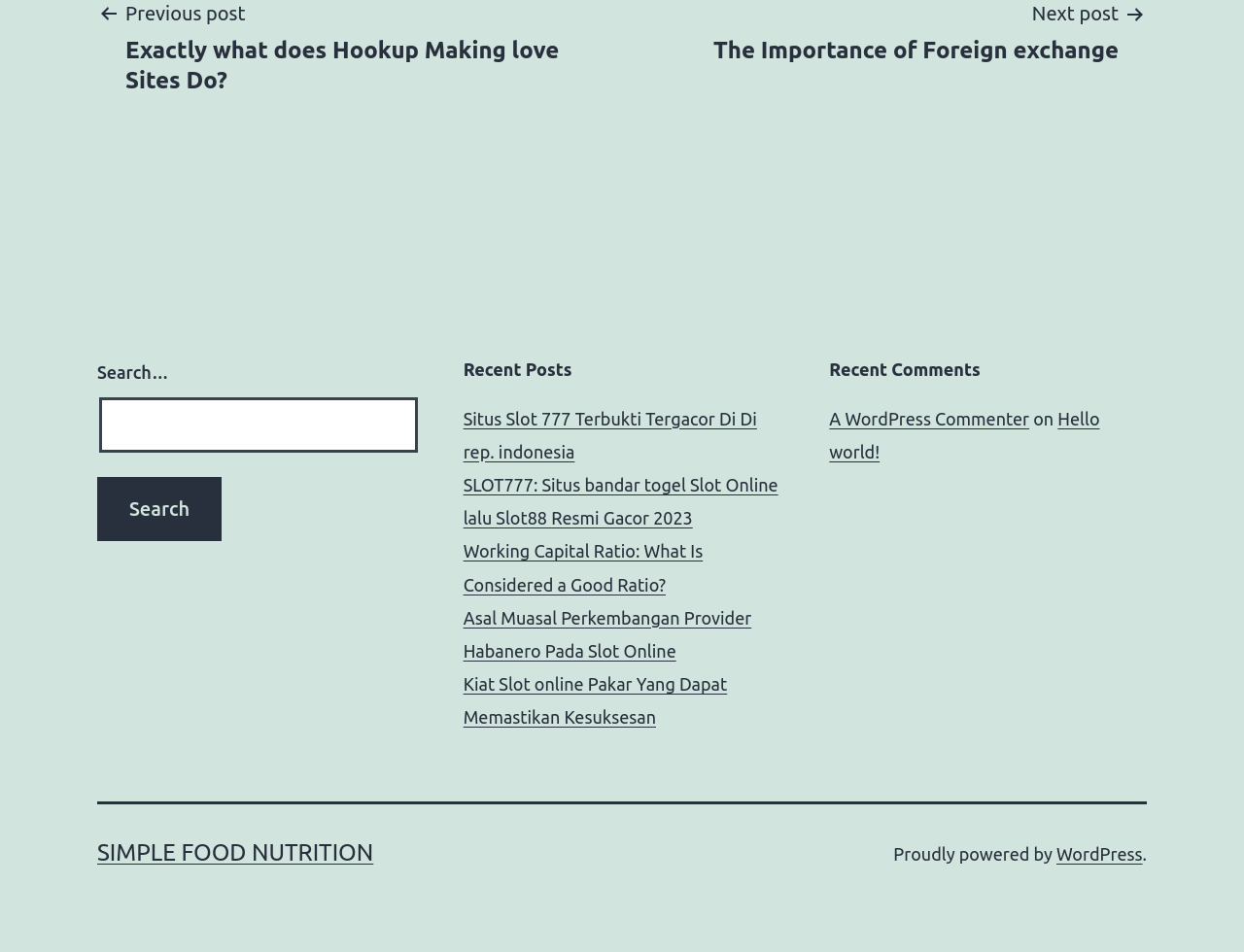How many recent posts are listed?
Please provide a detailed answer to the question.

I counted the number of links under the 'Recent Posts' heading, which are 5 in total.